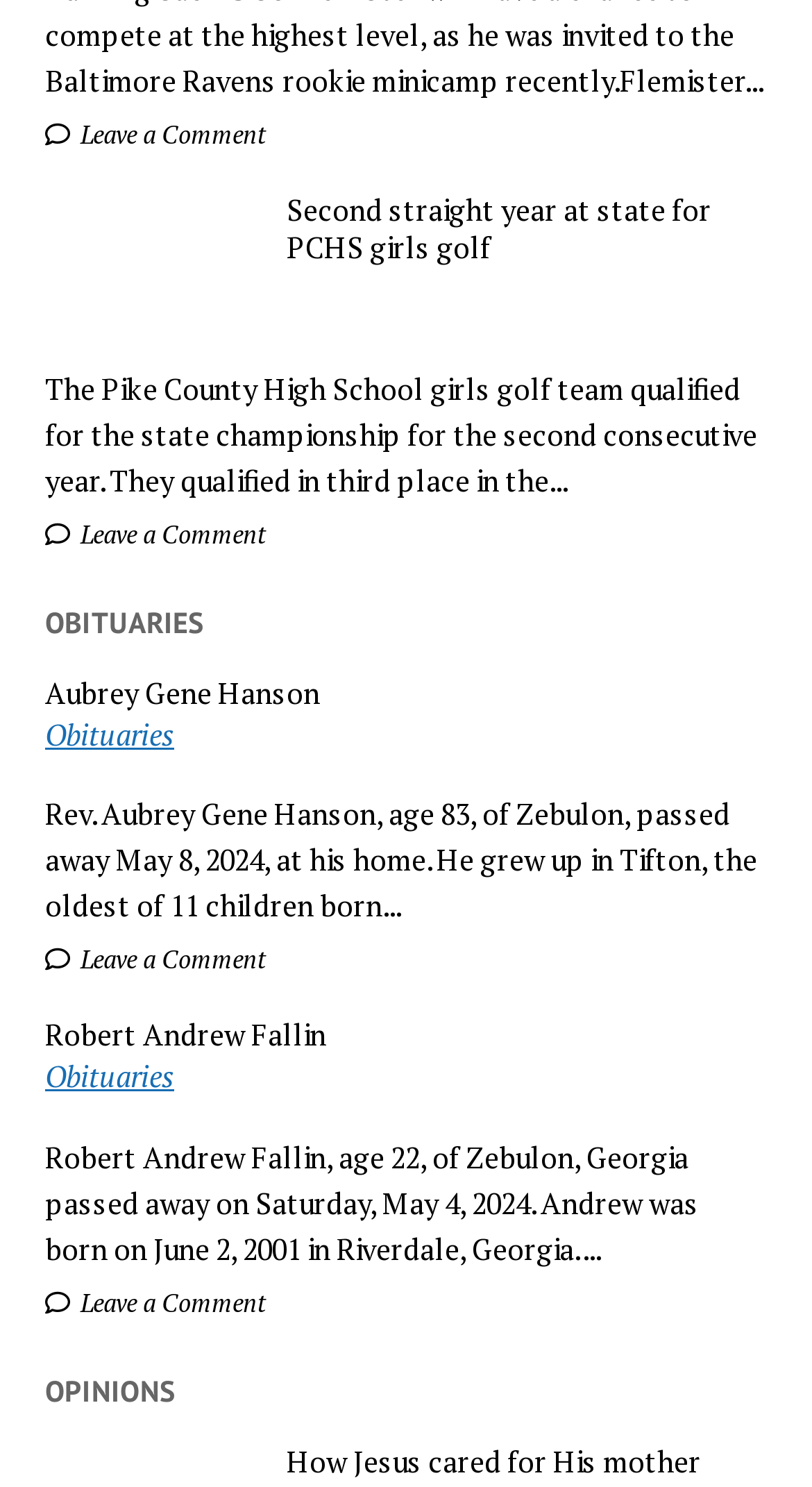Determine the bounding box coordinates of the section to be clicked to follow the instruction: "Read the full article about PCHS girls golf". The coordinates should be given as four float numbers between 0 and 1, formatted as [left, top, right, bottom].

[0.056, 0.129, 0.944, 0.18]